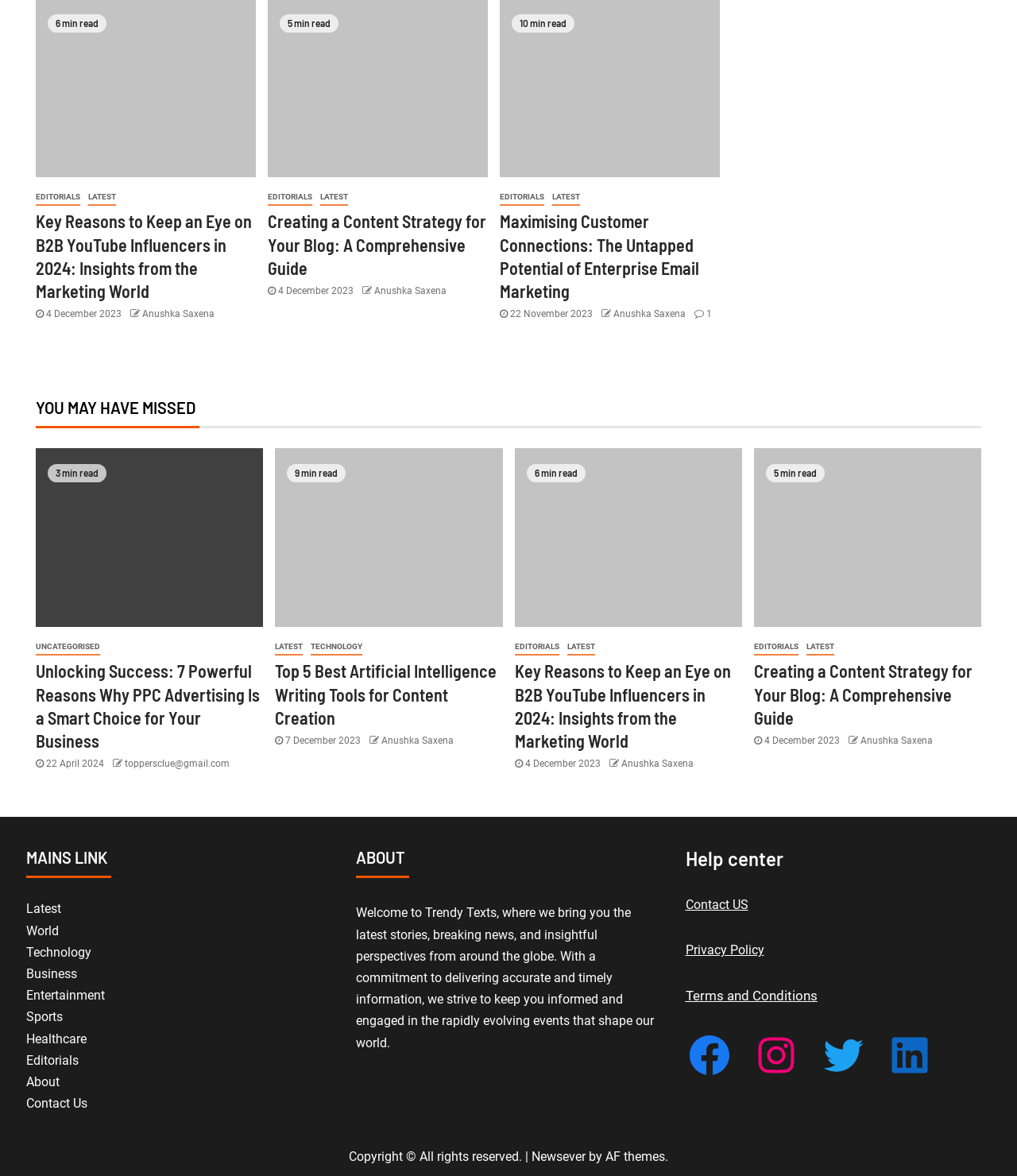Please provide the bounding box coordinates for the element that needs to be clicked to perform the instruction: "Learn about content strategy for blogs". The coordinates must consist of four float numbers between 0 and 1, formatted as [left, top, right, bottom].

[0.263, 0.179, 0.479, 0.238]